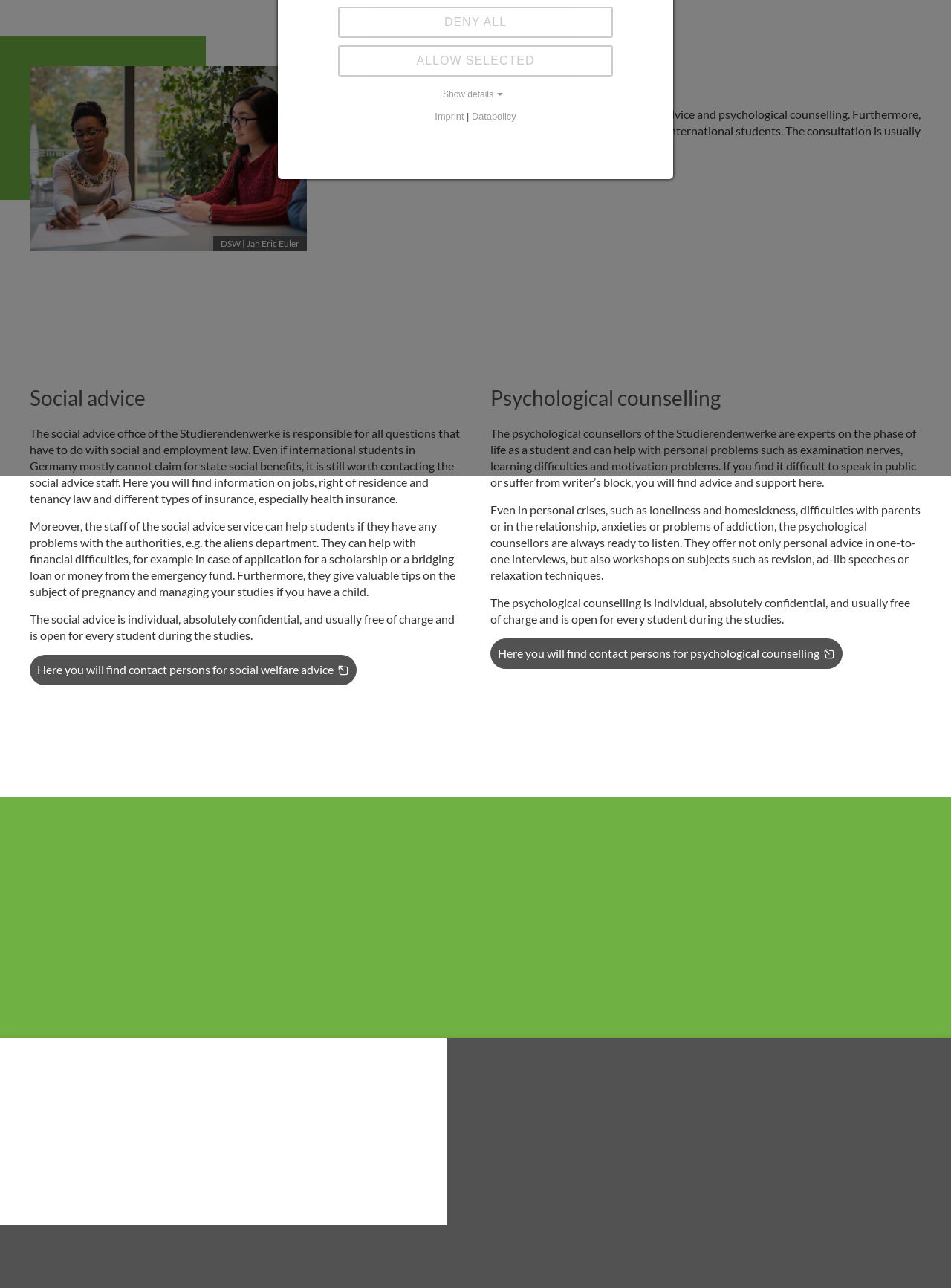Find the coordinates for the bounding box of the element with this description: "Datapolicy".

[0.496, 0.086, 0.543, 0.095]